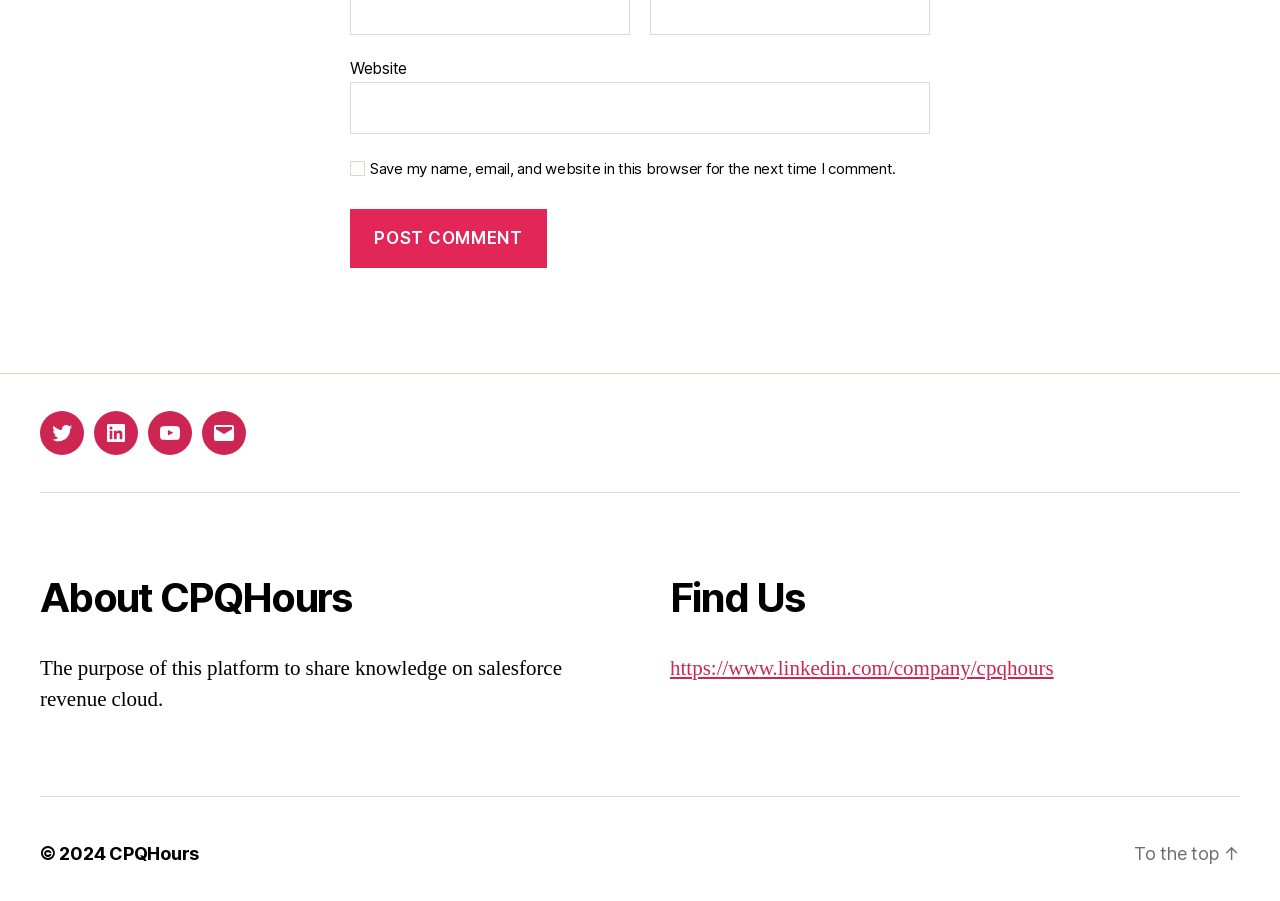Given the element description "fake profiles on Wapa app" in the screenshot, predict the bounding box coordinates of that UI element.

None